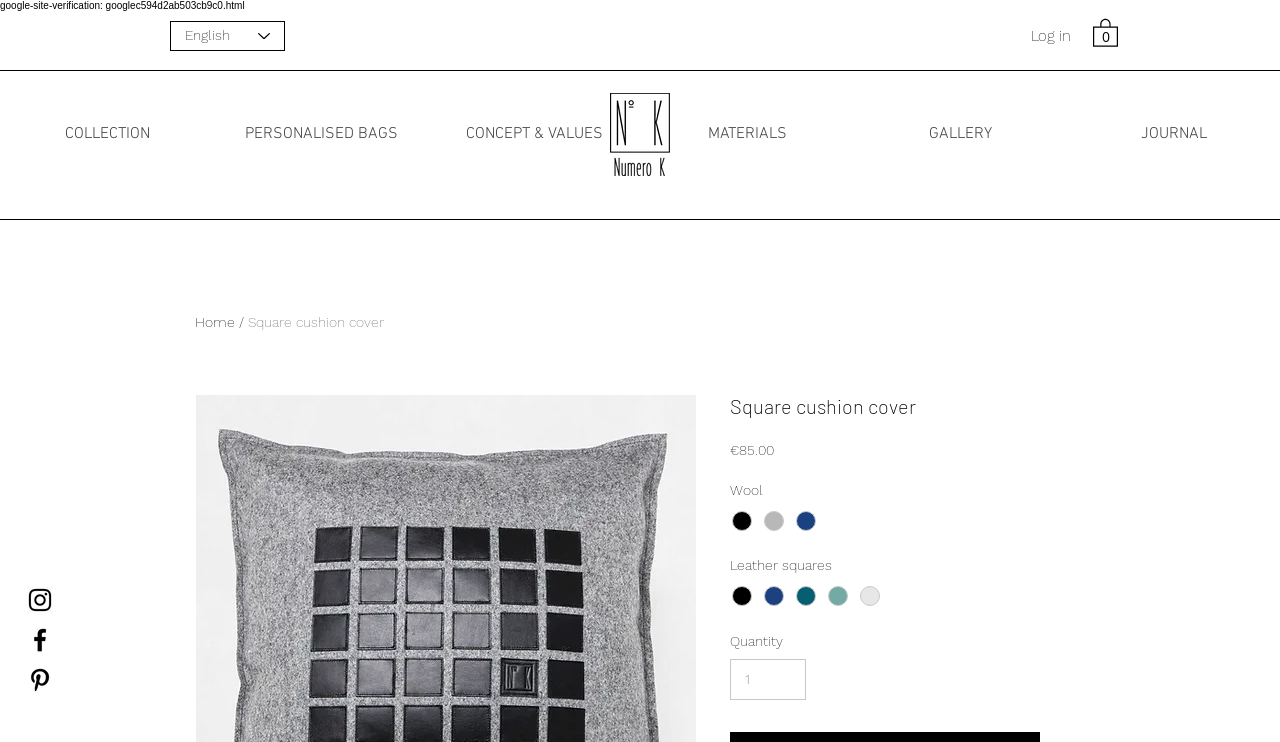Bounding box coordinates are given in the format (top-left x, top-left y, bottom-right x, bottom-right y). All values should be floating point numbers between 0 and 1. Provide the bounding box coordinate for the UI element described as: CONCEPT & VALUES

[0.334, 0.16, 0.501, 0.2]